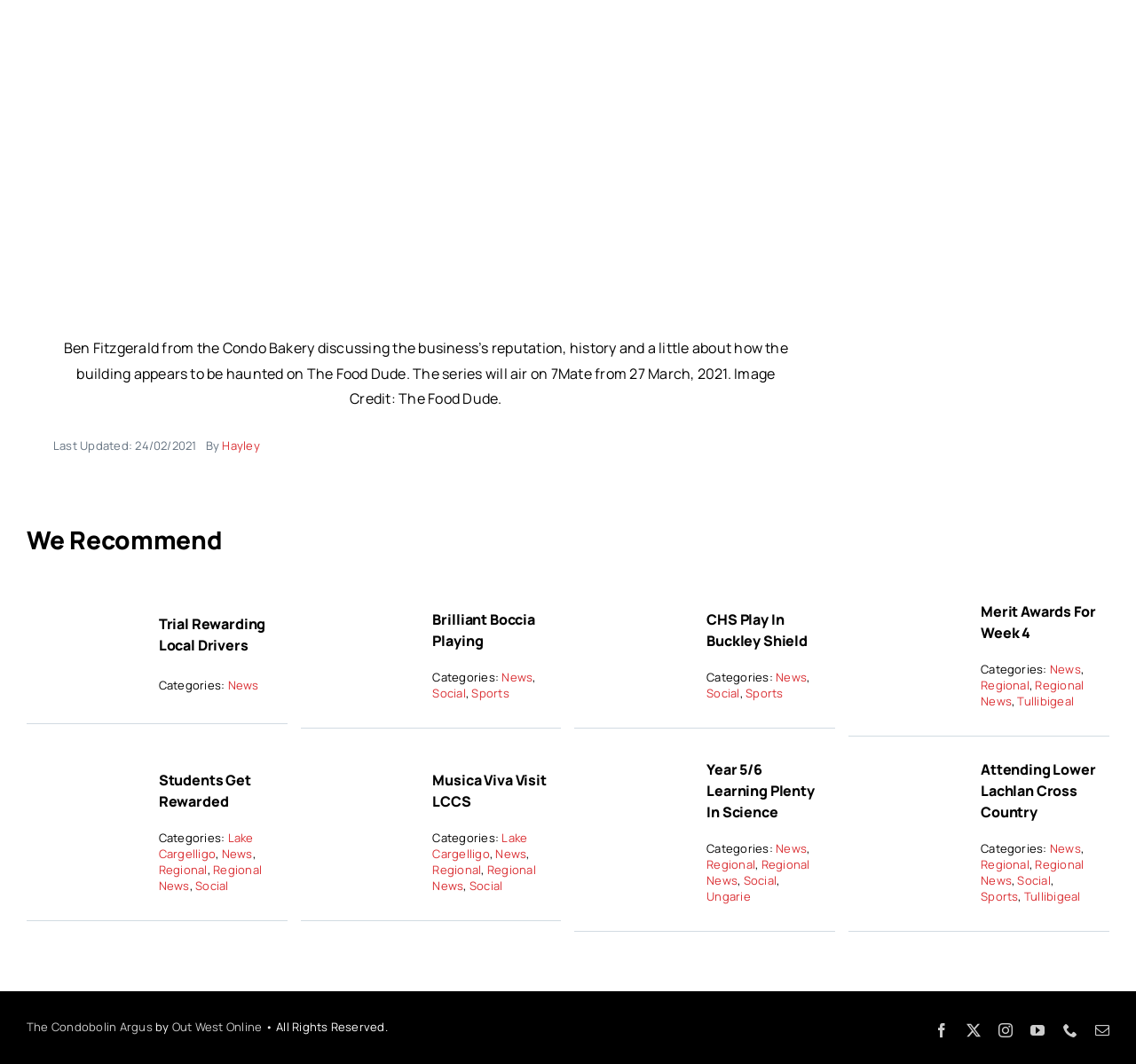Answer the following query with a single word or phrase:
How many images are there on the webpage?

9